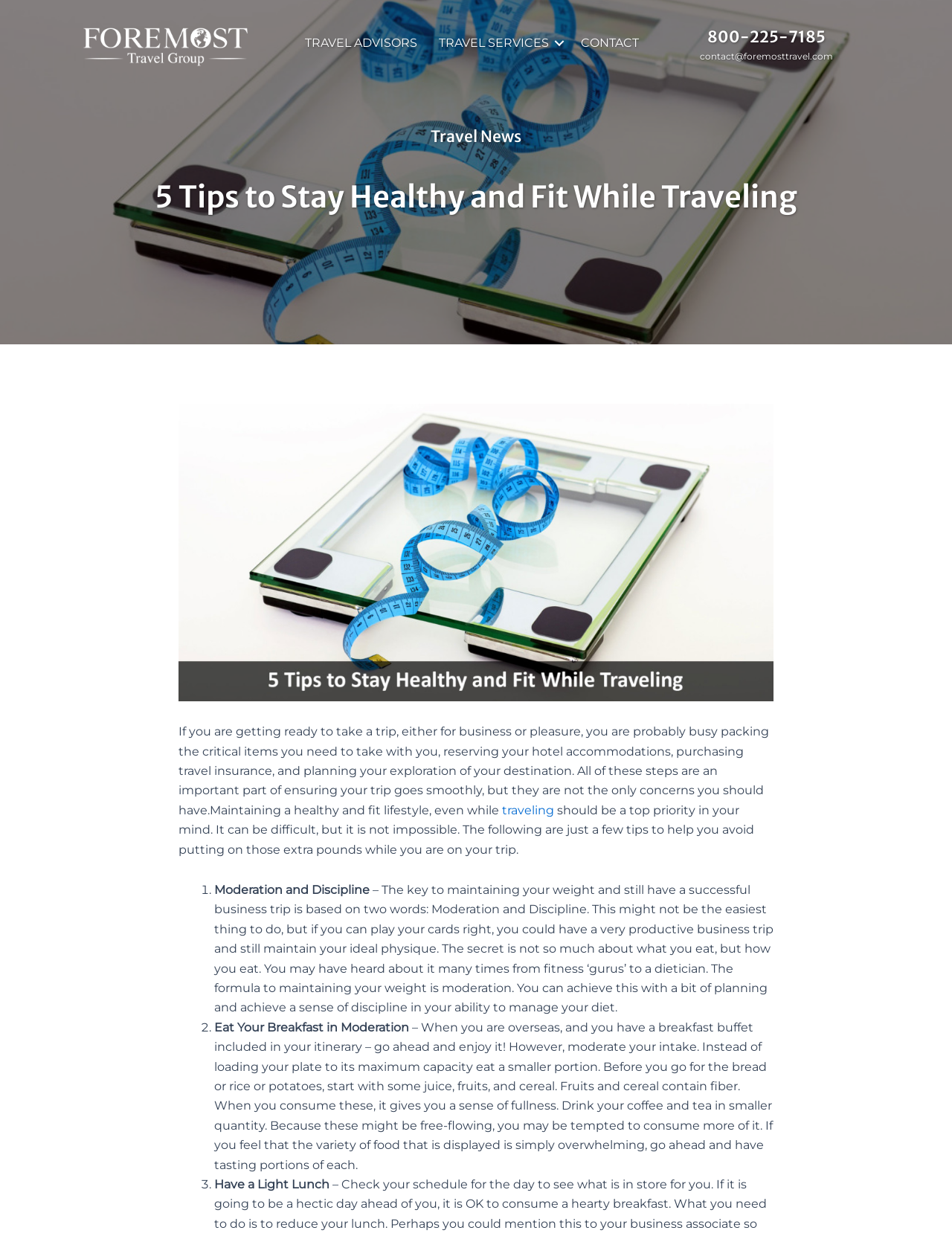Describe all the visual and textual components of the webpage comprehensively.

The webpage is about travel tips, specifically focusing on staying healthy and fit while traveling. At the top left corner, there is a logo of Foremost Travel & Tours, accompanied by a navigation menu with links to "TRAVEL ADVISORS", "TRAVEL SERVICES", and "CONTACT". On the top right corner, there is a phone number "800-225-7185" and an email address "contact@foremosttravel.com".

Below the navigation menu, there is a heading "Travel News" followed by a main heading "5 Tips to Stay Healthy and Fit While Traveling". Underneath, there is a figure with an image related to maintaining weight while traveling. 

The main content of the webpage starts with a paragraph discussing the importance of preparing for a trip, including packing, reserving accommodations, and purchasing travel insurance. It then shifts focus to maintaining a healthy and fit lifestyle while traveling, which is the main topic of the webpage.

The article provides five tips to help travelers avoid gaining weight while on their trip. The first tip, "Moderation and Discipline", emphasizes the importance of eating in moderation and having discipline in managing one's diet. The second tip, "Eat Your Breakfast in Moderation", suggests eating smaller portions and starting with fruits, cereal, and juice to feel full. The third tip, "Have a Light Lunch", is not fully described in the provided accessibility tree, but it likely provides advice on how to have a healthy and light lunch while traveling.